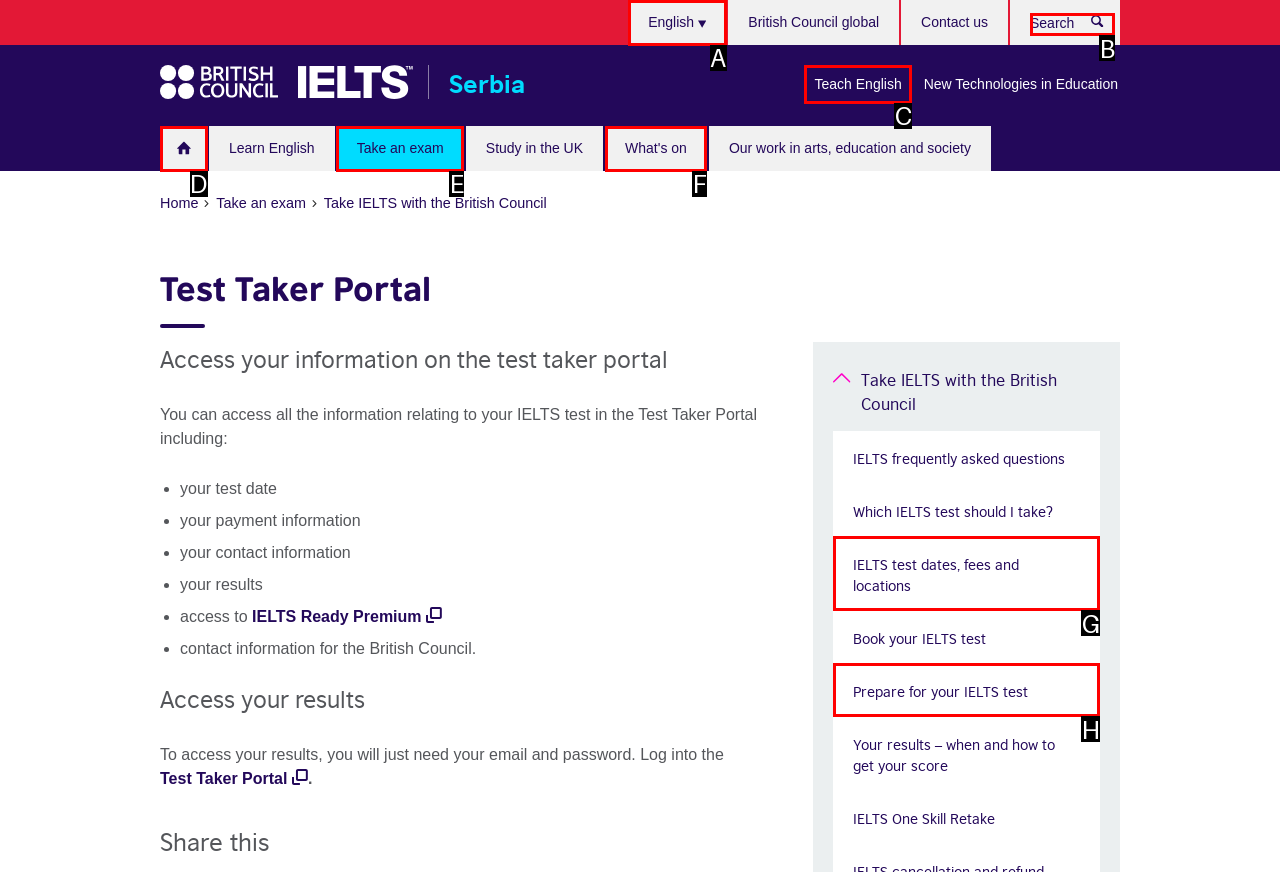Identify which HTML element should be clicked to fulfill this instruction: Search for something Reply with the correct option's letter.

B